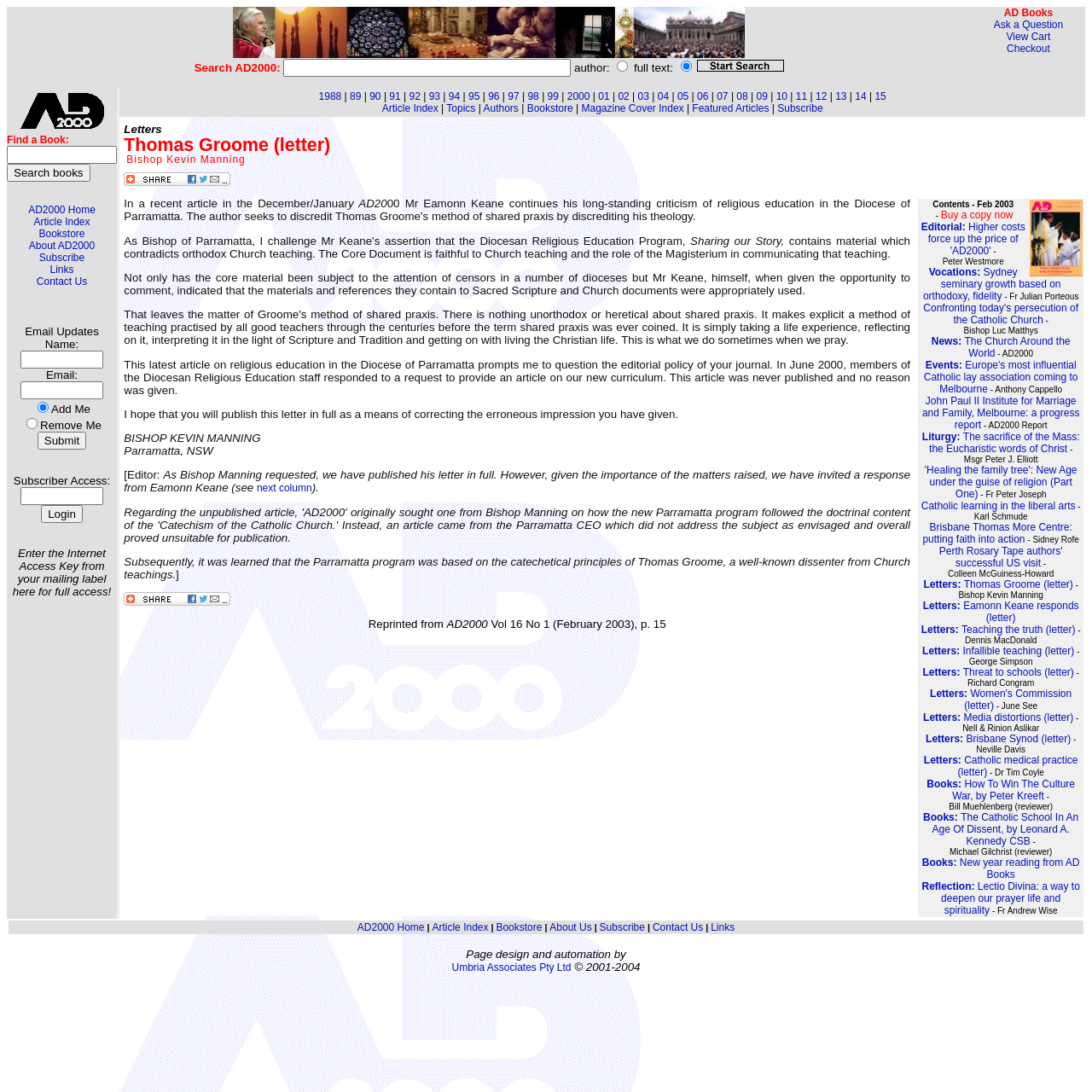Using the information from the screenshot, answer the following question thoroughly:
How can I access subscriber content?

In the bottom-right corner of the webpage, there is a section labeled 'Subscriber Access'. It has a textbox to enter an Internet Access Key and a button that says 'Login'. This suggests that to access subscriber content, I need to login with my Internet Access Key.